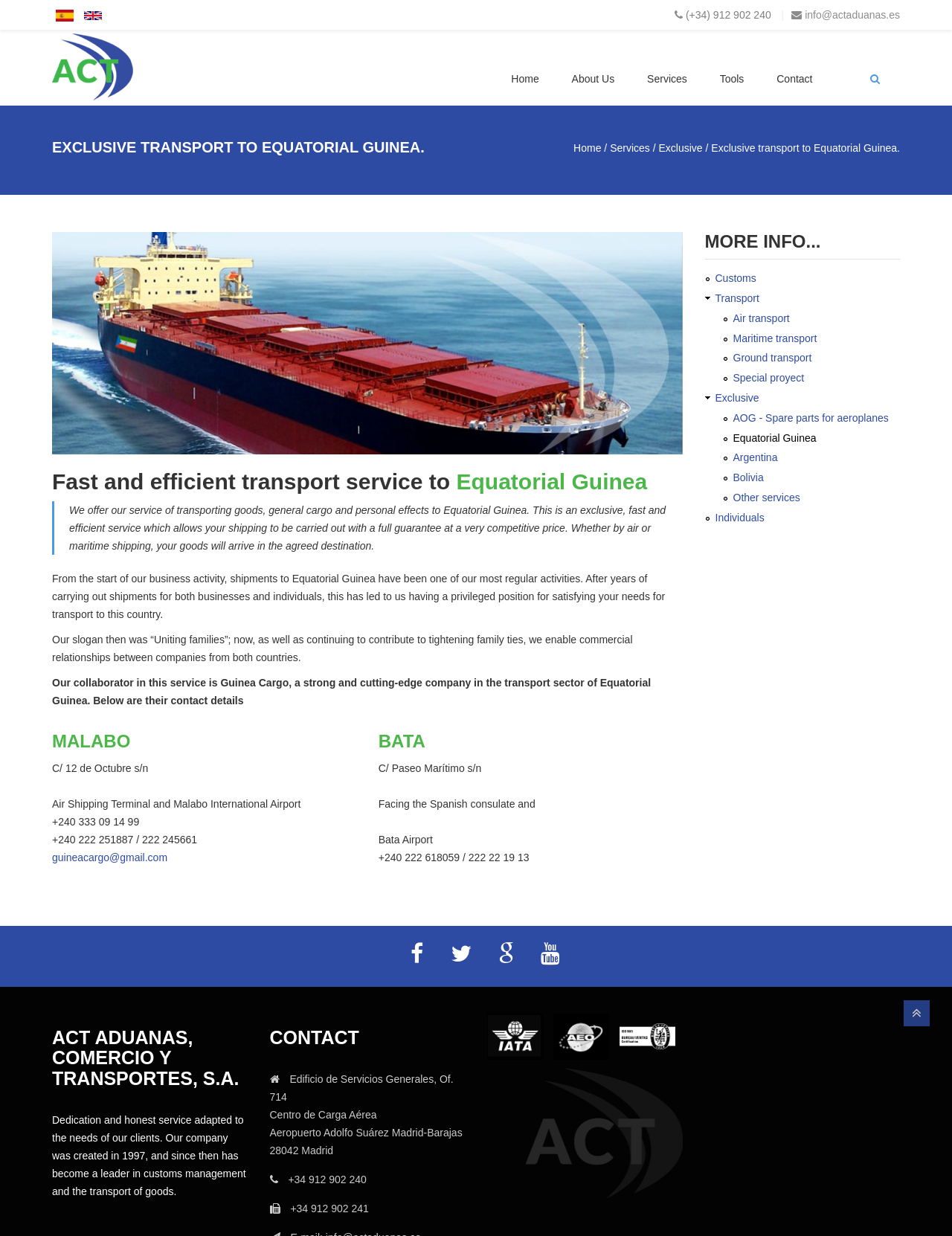Specify the bounding box coordinates for the region that must be clicked to perform the given instruction: "Learn about exclusive transport to Equatorial Guinea".

[0.055, 0.085, 0.564, 0.126]